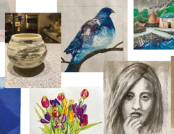Please answer the following question using a single word or phrase: What is the earthy element in the composition?

A textured gray pottery bowl